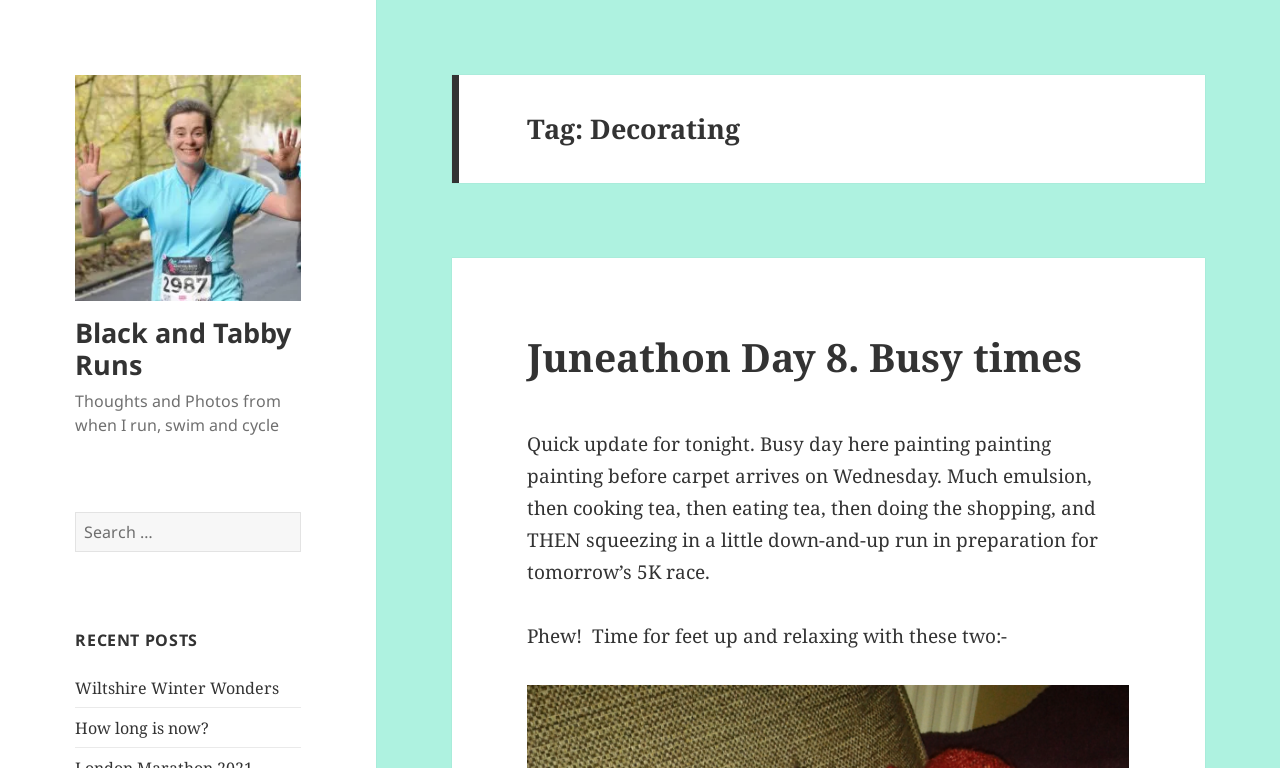By analyzing the image, answer the following question with a detailed response: What is the author preparing for?

In the StaticText element 'Quick update for tonight. Busy day here painting painting painting before carpet arrives on Wednesday. Much emulsion, then cooking tea, then eating tea, then doing the shopping, and THEN squeezing in a little down-and-up run in preparation for tomorrow’s 5K race.', the author mentions preparing for a 5K race.